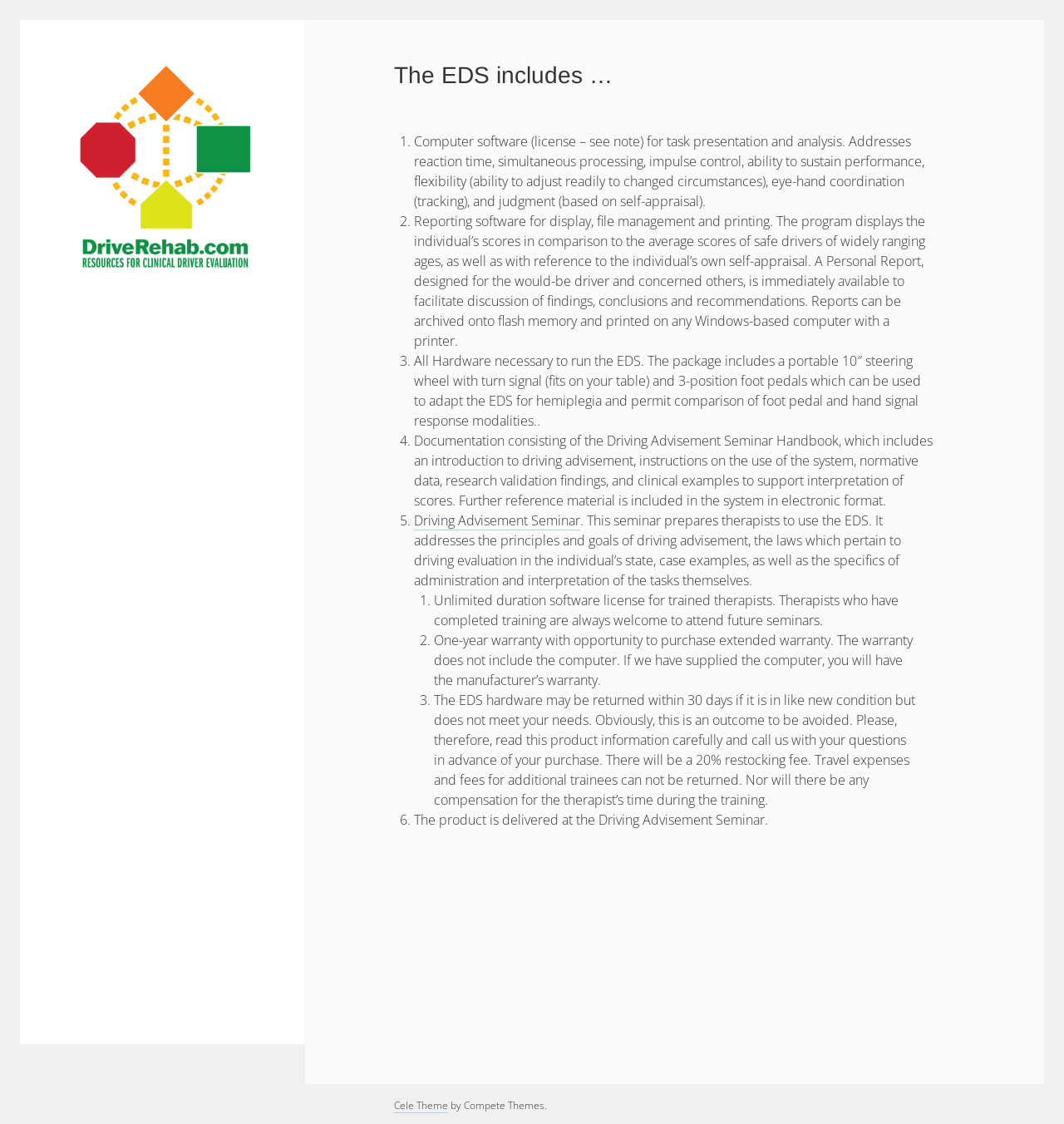Use the information in the screenshot to answer the question comprehensively: What is the purpose of the Driving Advisement Seminar?

The webpage mentions that the Driving Advisement Seminar prepares therapists to use the EDS, and it addresses the principles and goals of driving advisement, laws, case examples, and administration and interpretation of tasks.